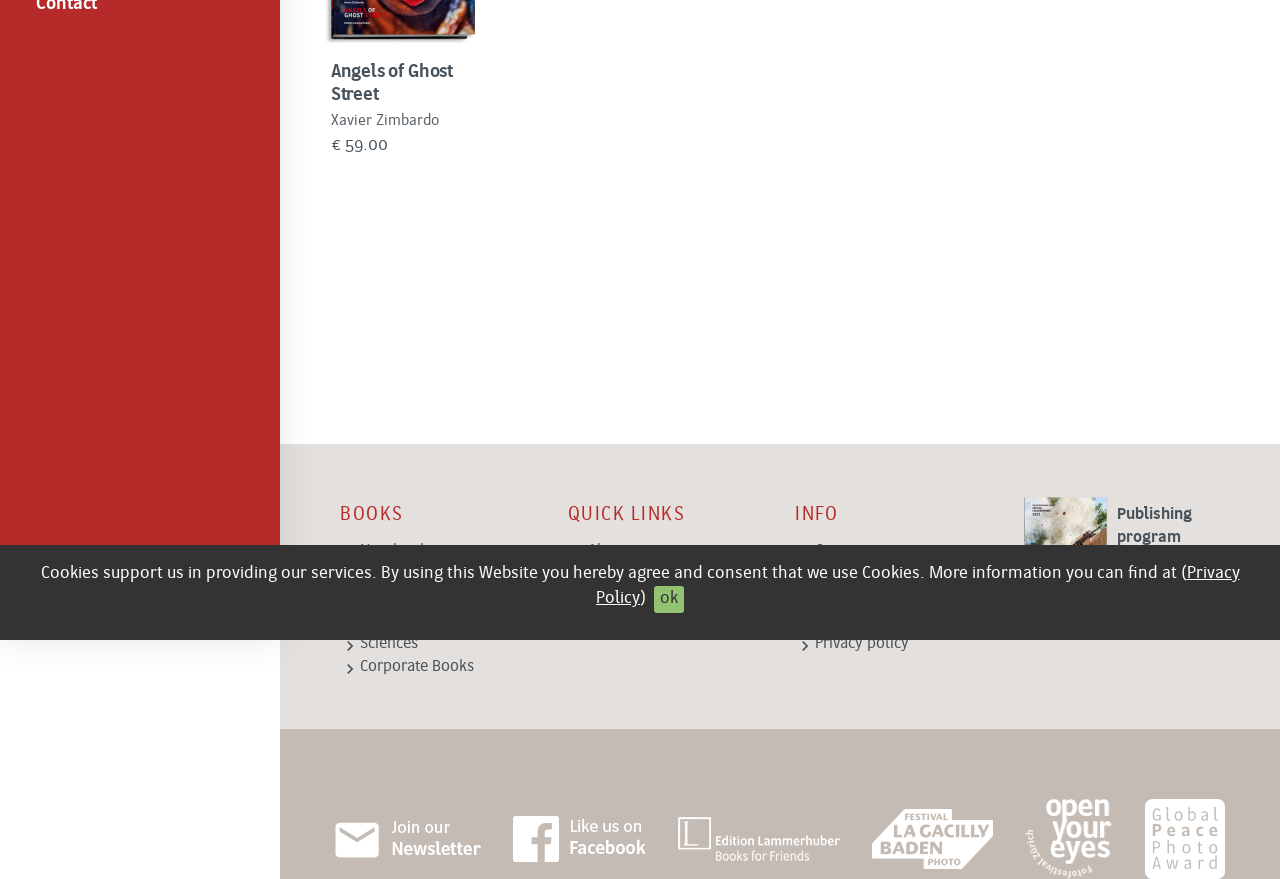Using the webpage screenshot, find the UI element described by General Terms of Business. Provide the bounding box coordinates in the format (top-left x, top-left y, bottom-right x, bottom-right y), ensuring all values are floating point numbers between 0 and 1.

[0.048, 0.703, 0.171, 0.728]